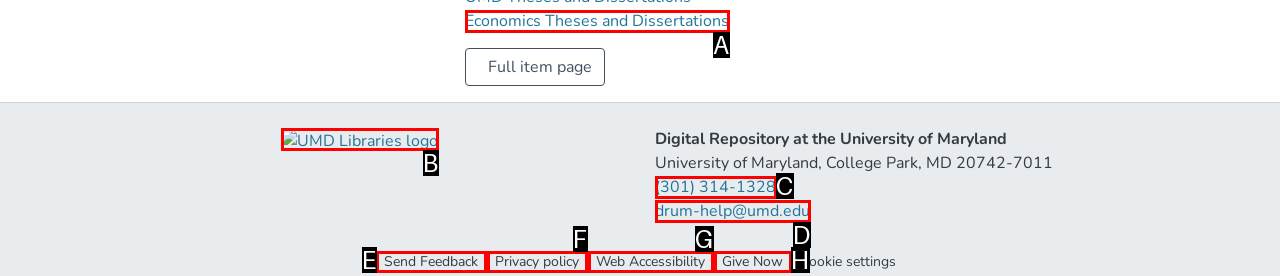Find the option that matches this description: (301) 314-1328
Provide the matching option's letter directly.

C